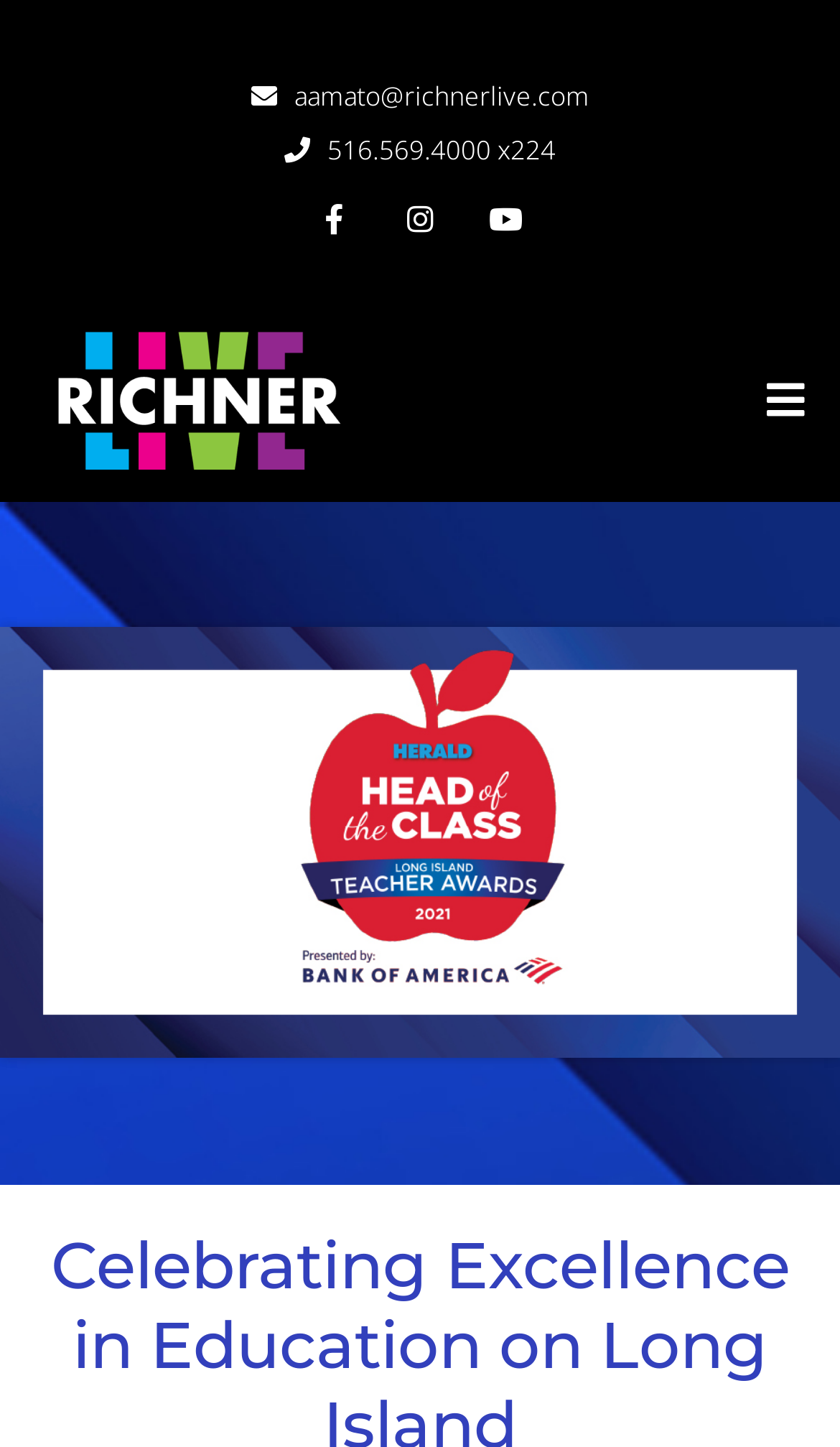What is the logo of the webpage?
Using the image, provide a concise answer in one word or a short phrase.

RichnerLIVE